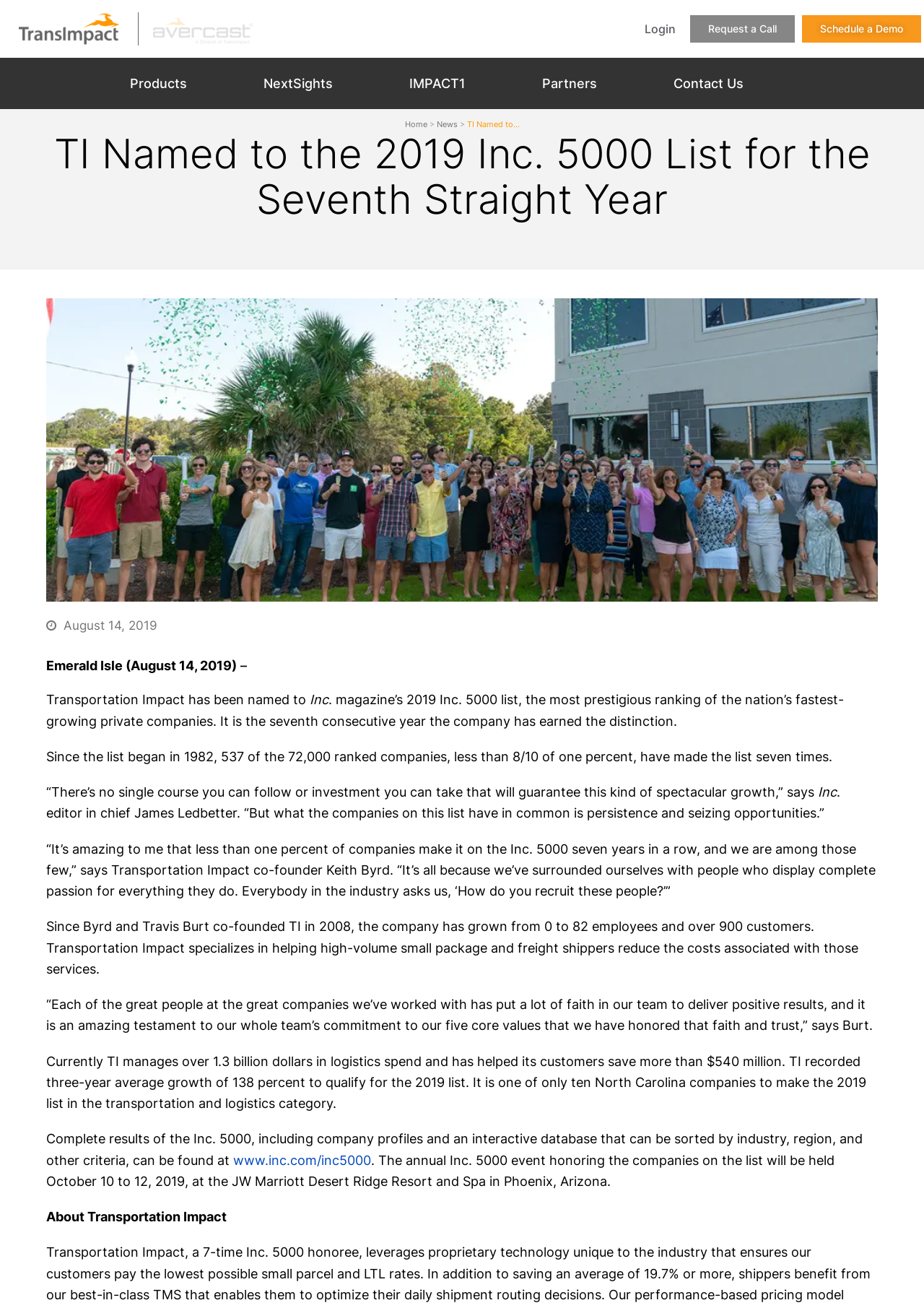What is the company's specialization?
Refer to the screenshot and deliver a thorough answer to the question presented.

I found the company's specialization by reading the text content of the webpage, specifically the sentence 'Transportation Impact specializes in helping high-volume small package and freight shippers reduce the costs associated with those services.' which indicates that the company specializes in helping high-volume small package and freight shippers.